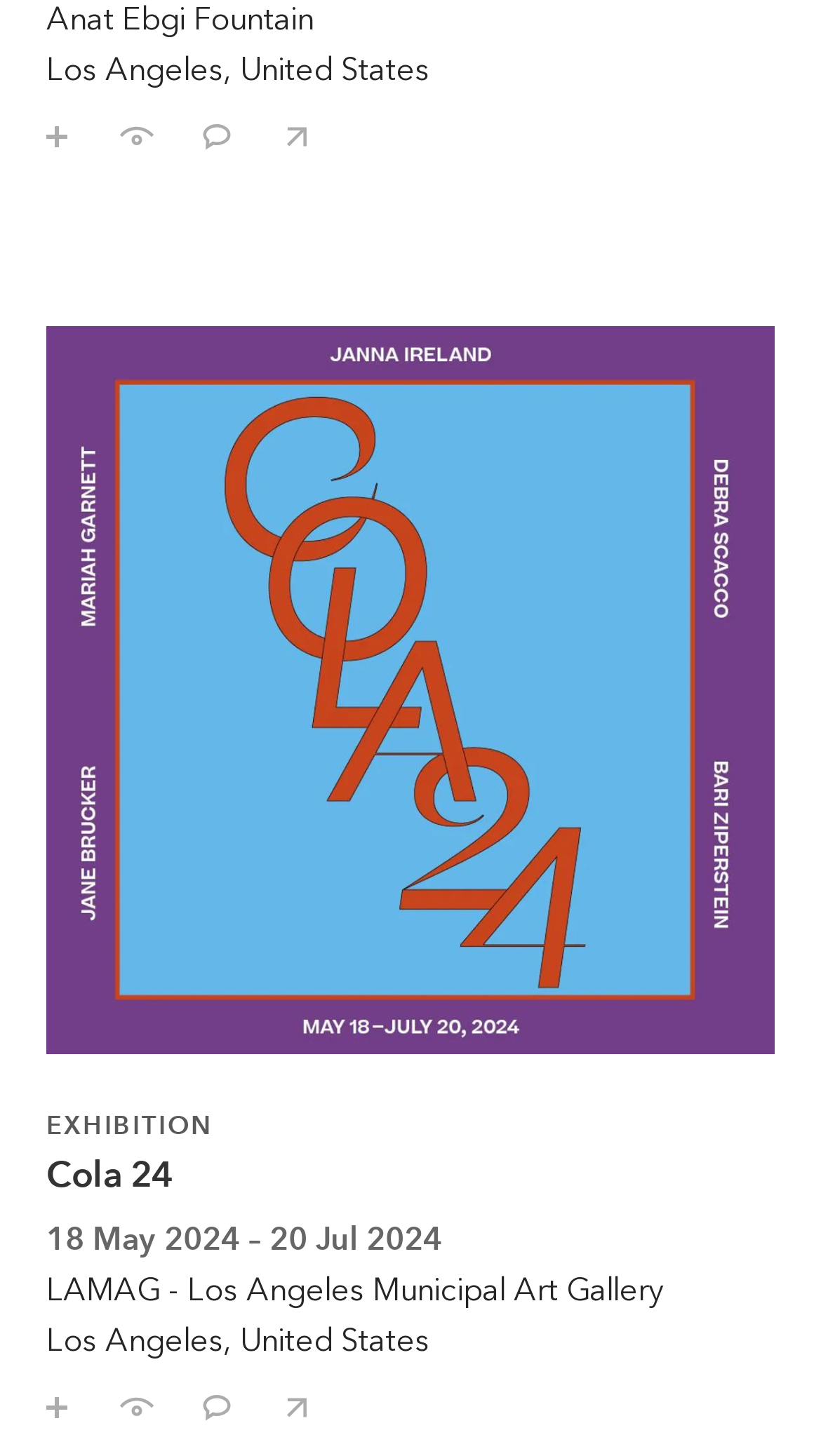Locate the bounding box coordinates of the element that should be clicked to execute the following instruction: "Save Jordan Nassar: Surge".

[0.018, 0.065, 0.115, 0.108]